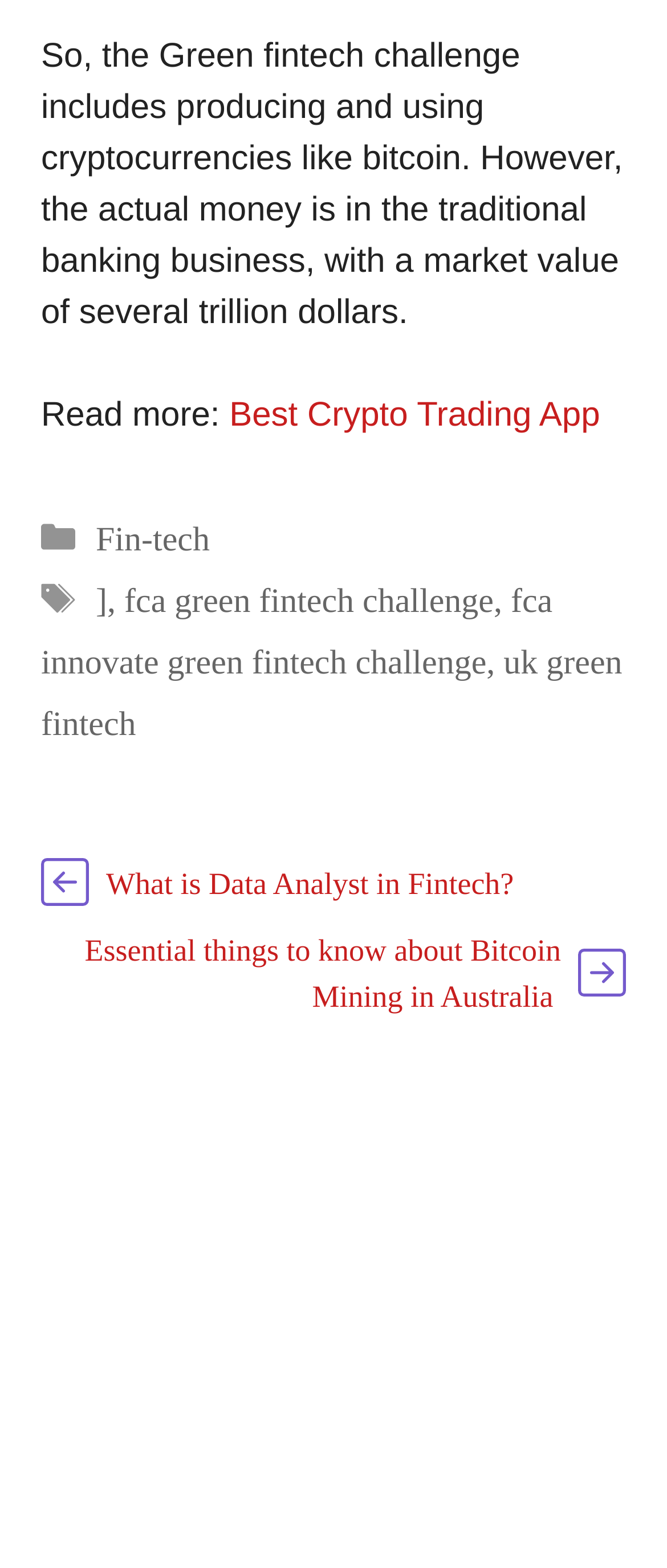Bounding box coordinates should be provided in the format (top-left x, top-left y, bottom-right x, bottom-right y) with all values between 0 and 1. Identify the bounding box for this UI element: Fin-tech

[0.144, 0.332, 0.315, 0.356]